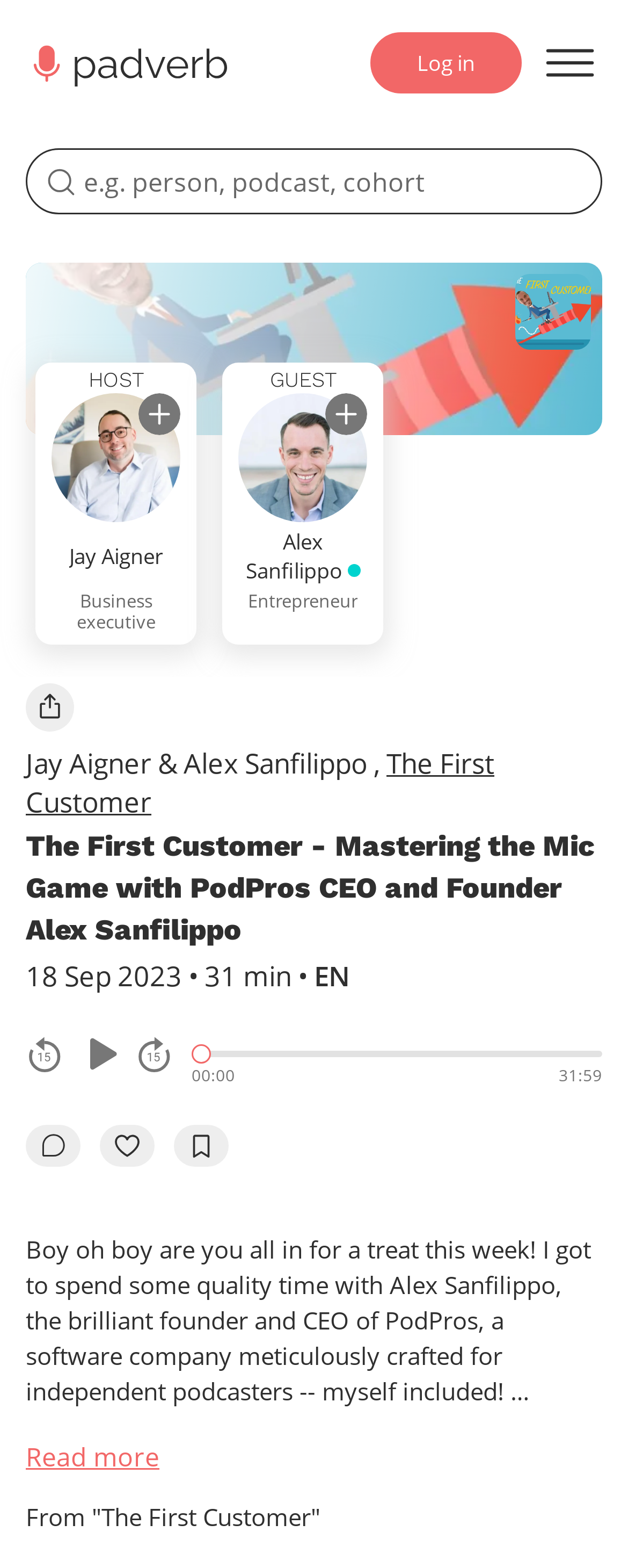Please find the bounding box coordinates (top-left x, top-left y, bottom-right x, bottom-right y) in the screenshot for the UI element described as follows: aria-label="like"

[0.159, 0.717, 0.246, 0.744]